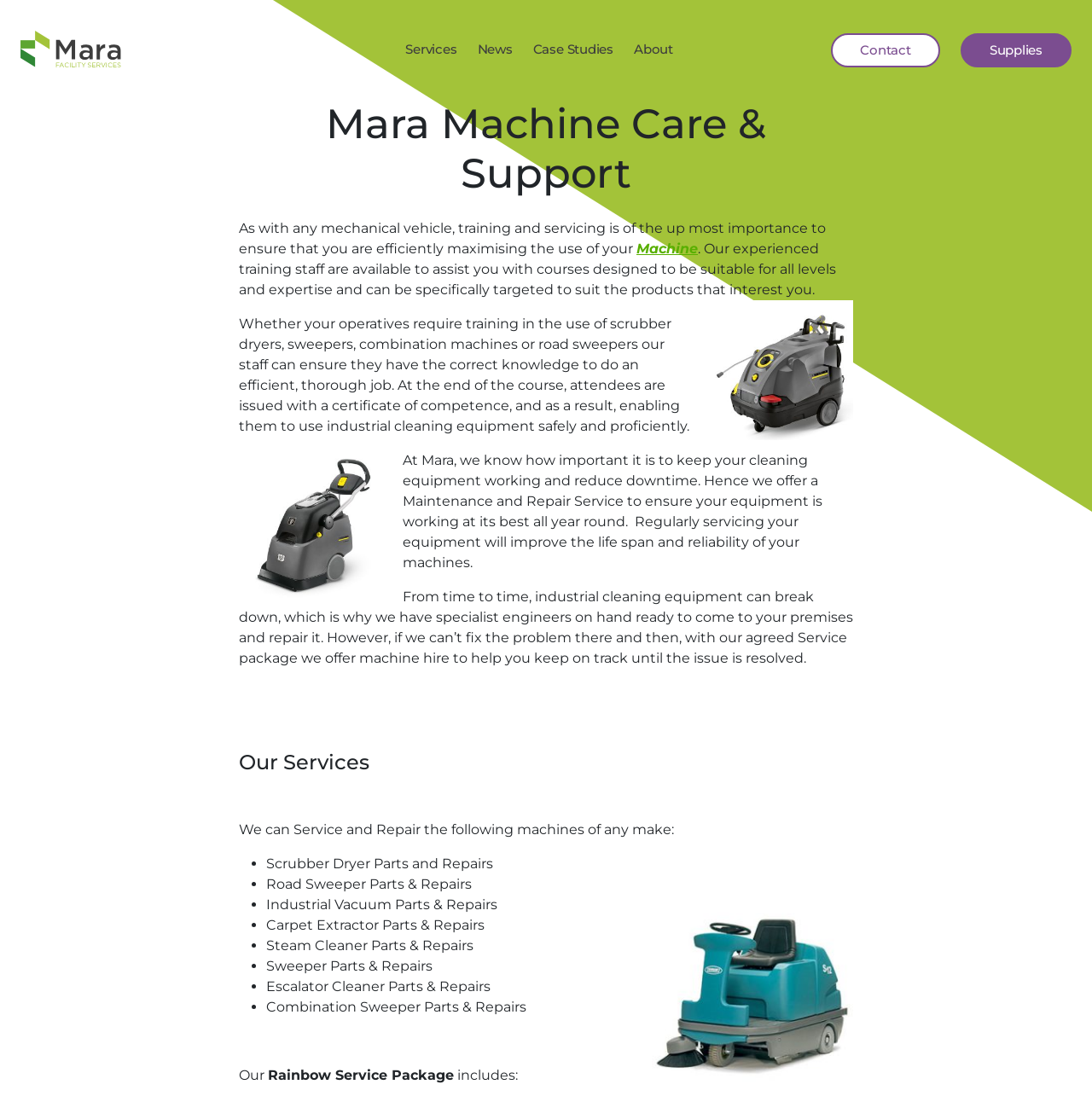What is the main service offered by Mara?
Please answer the question as detailed as possible based on the image.

Based on the webpage content, Mara offers machine care and support services, including training, servicing, and repair of industrial cleaning equipment. The heading 'Mara Machine Care & Support' and the text 'Our experienced training staff are available to assist you with courses designed to be suitable for all levels and expertise...' suggest that machine care and support is the main service offered by Mara.